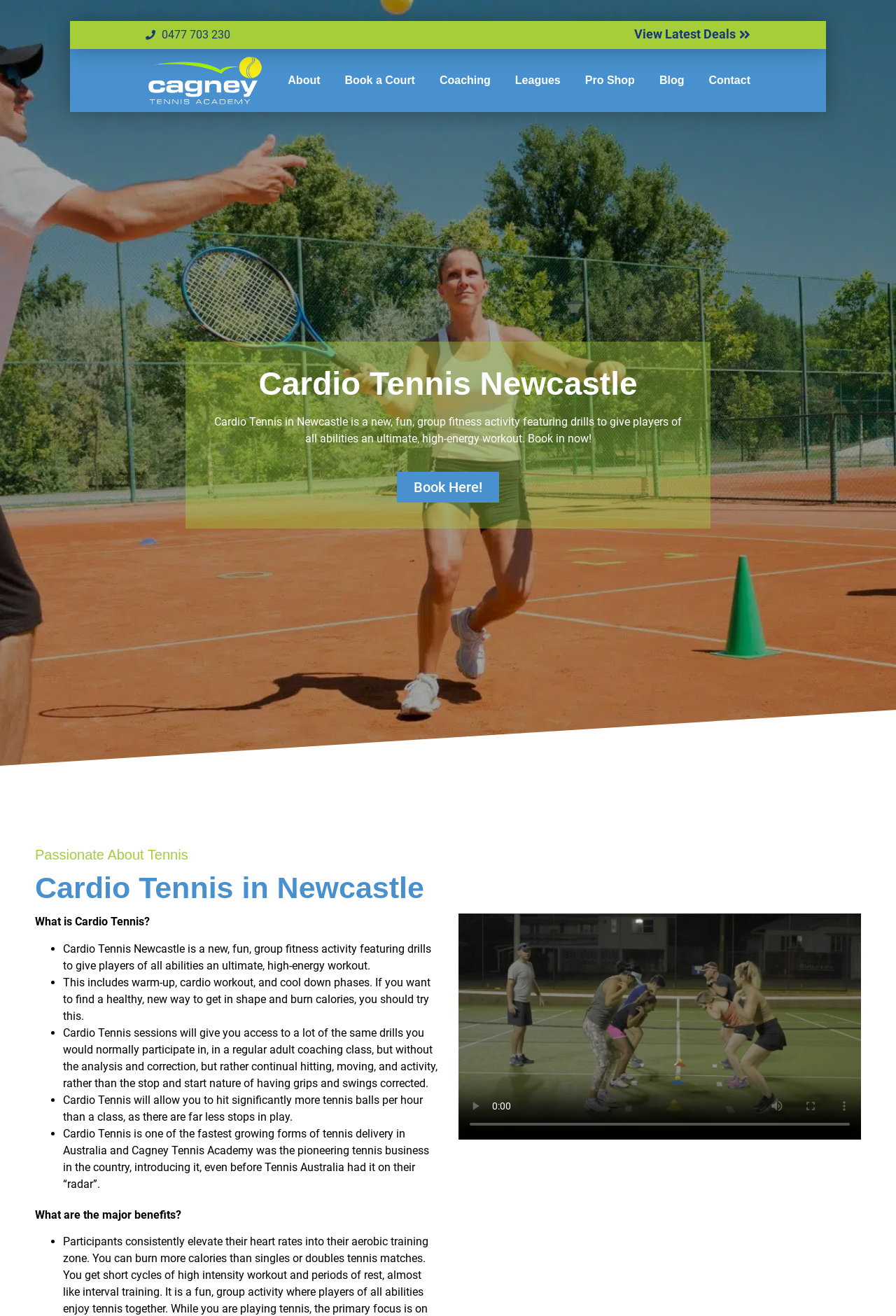Calculate the bounding box coordinates for the UI element based on the following description: "Blog". Ensure the coordinates are four float numbers between 0 and 1, i.e., [left, top, right, bottom].

[0.736, 0.049, 0.764, 0.073]